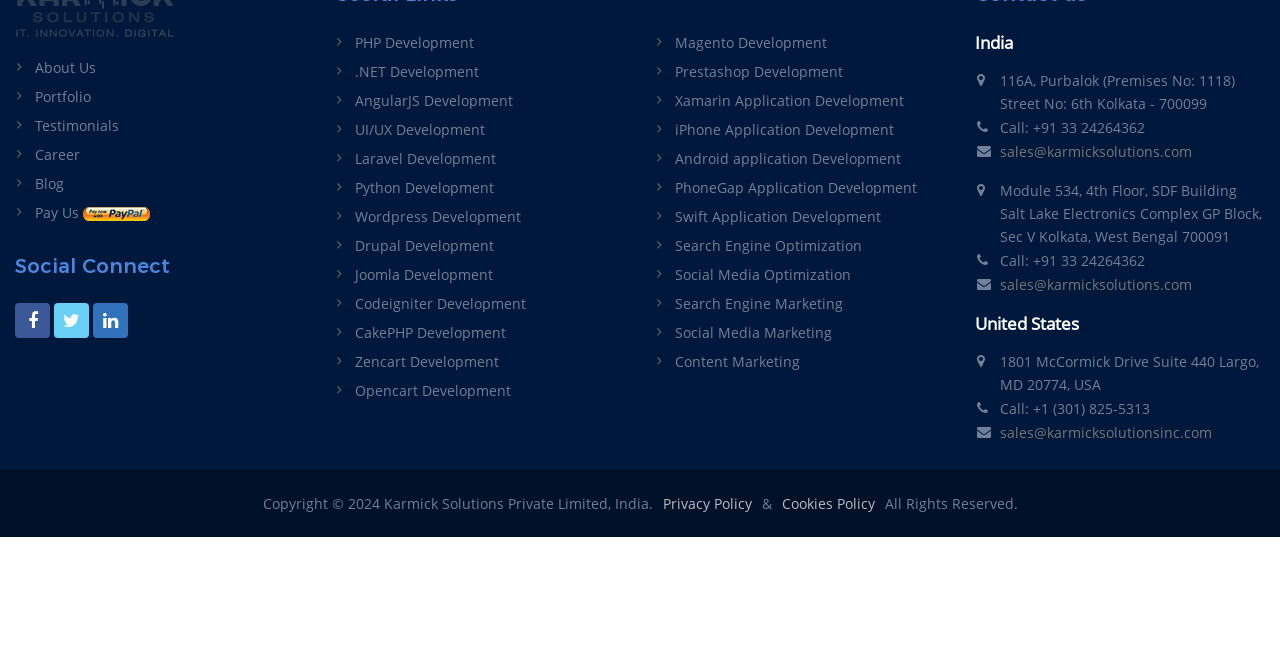Identify the bounding box coordinates of the section that should be clicked to achieve the task described: "Click on sales@karmicksolutions.com".

[0.781, 0.22, 0.931, 0.25]